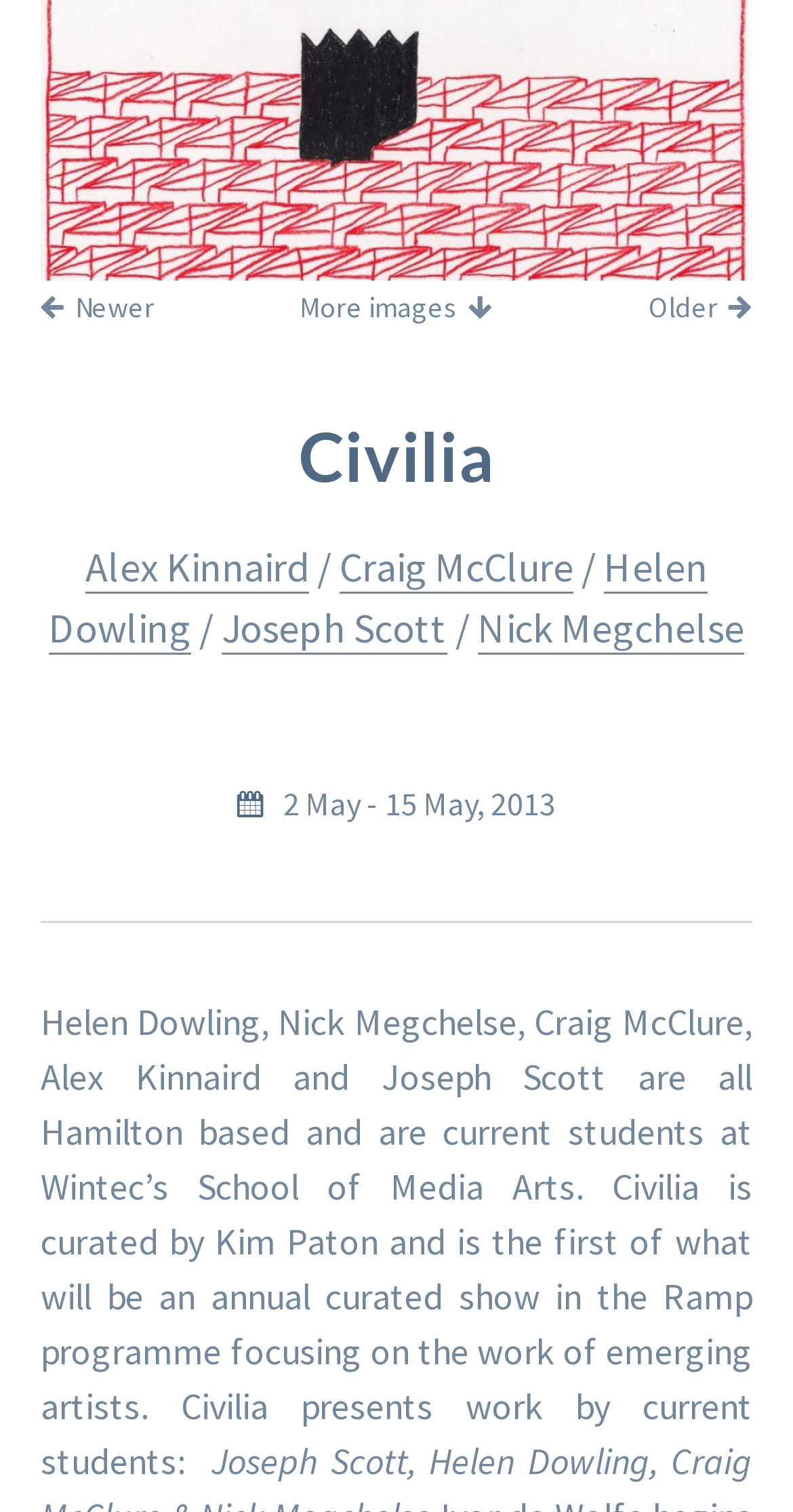Reply to the question below using a single word or brief phrase:
Who is the curator of the exhibition?

Kim Paton